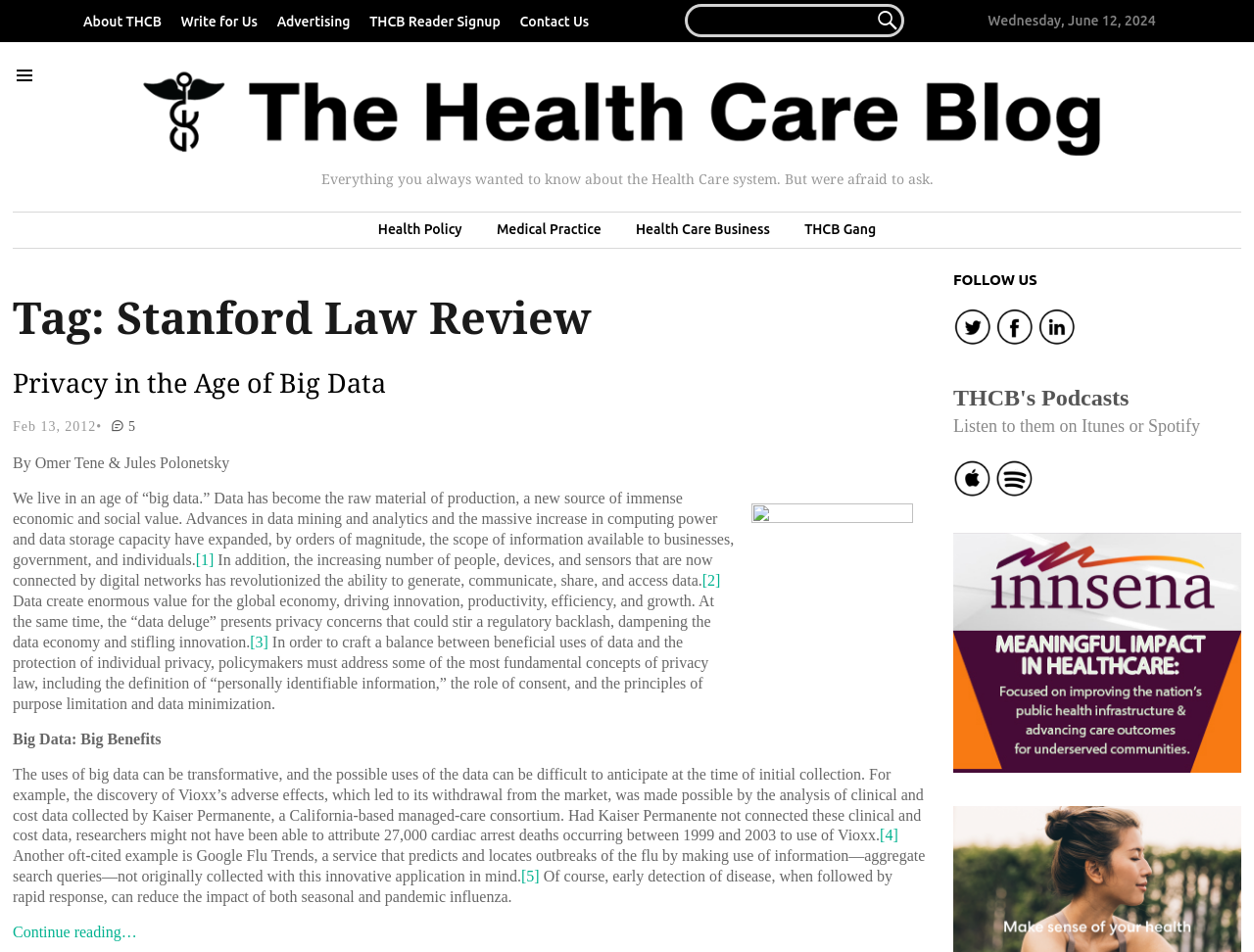Please identify the bounding box coordinates of the clickable area that will allow you to execute the instruction: "Read the article 'Privacy in the Age of Big Data'".

[0.01, 0.383, 0.308, 0.421]